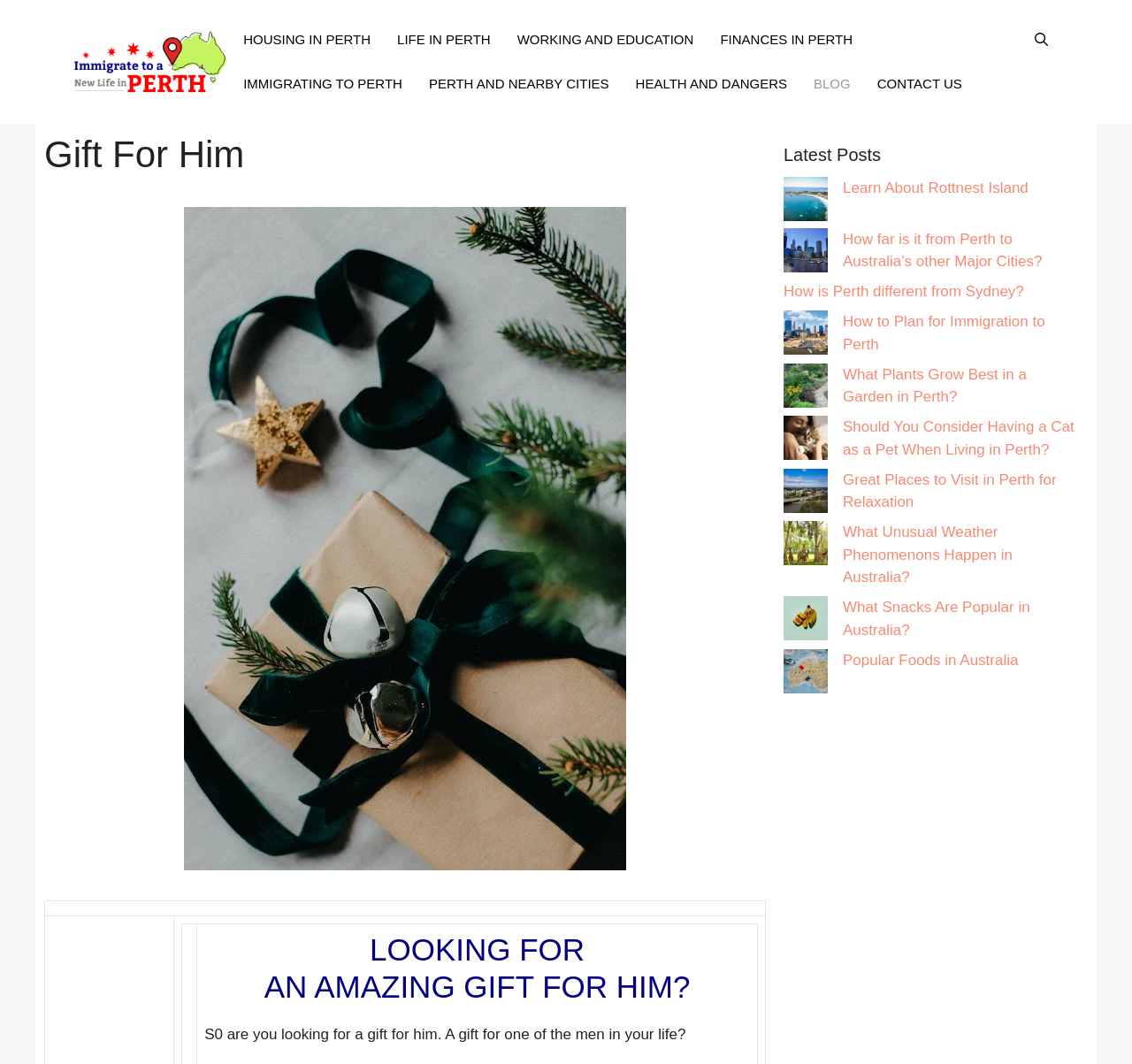Please locate the bounding box coordinates of the element that needs to be clicked to achieve the following instruction: "Learn more about Rottnest Island". The coordinates should be four float numbers between 0 and 1, i.e., [left, top, right, bottom].

[0.692, 0.166, 0.731, 0.214]